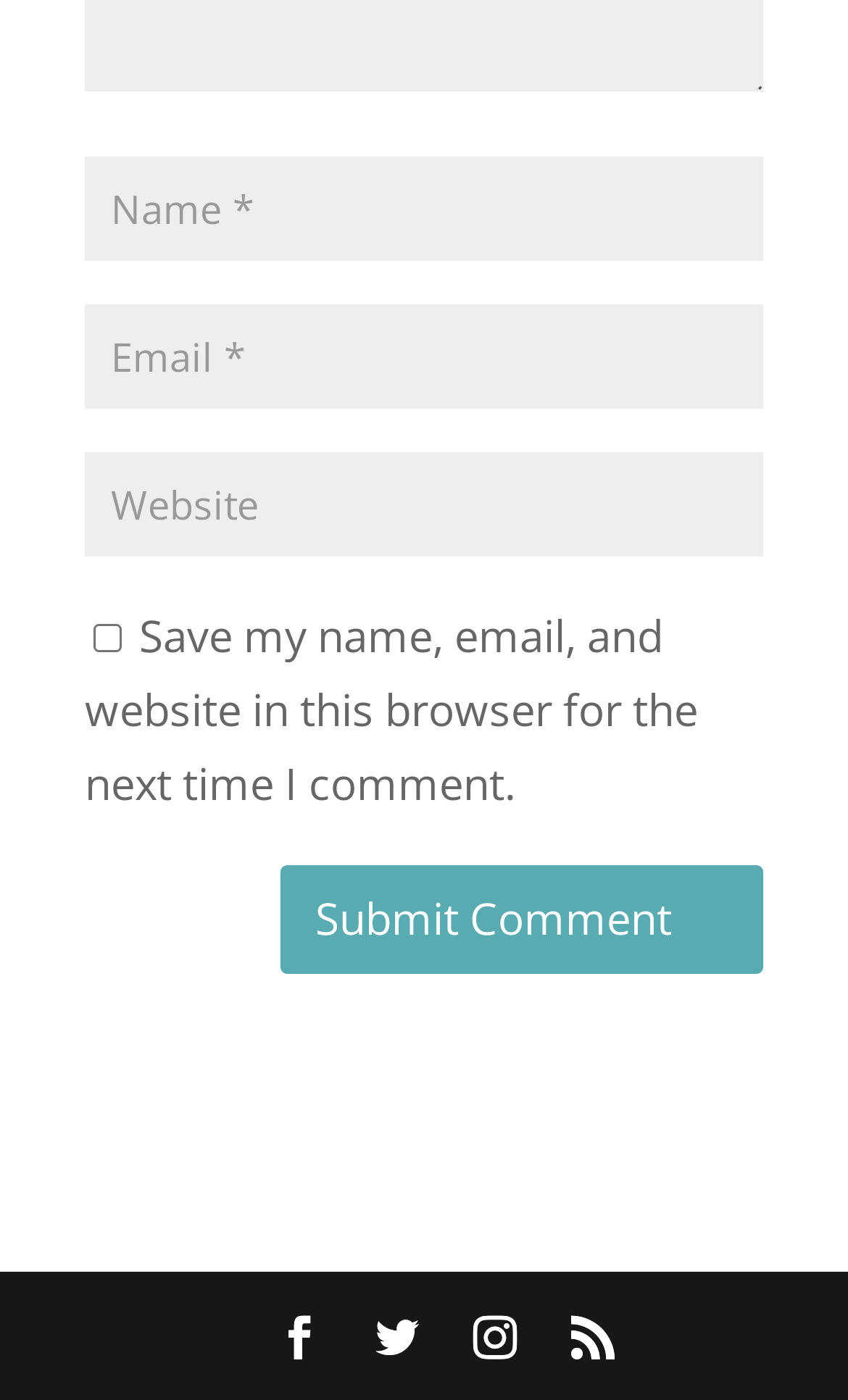Provide the bounding box coordinates of the HTML element described by the text: "input value="Email *" aria-describedby="email-notes" name="email"". The coordinates should be in the format [left, top, right, bottom] with values between 0 and 1.

[0.1, 0.217, 0.9, 0.291]